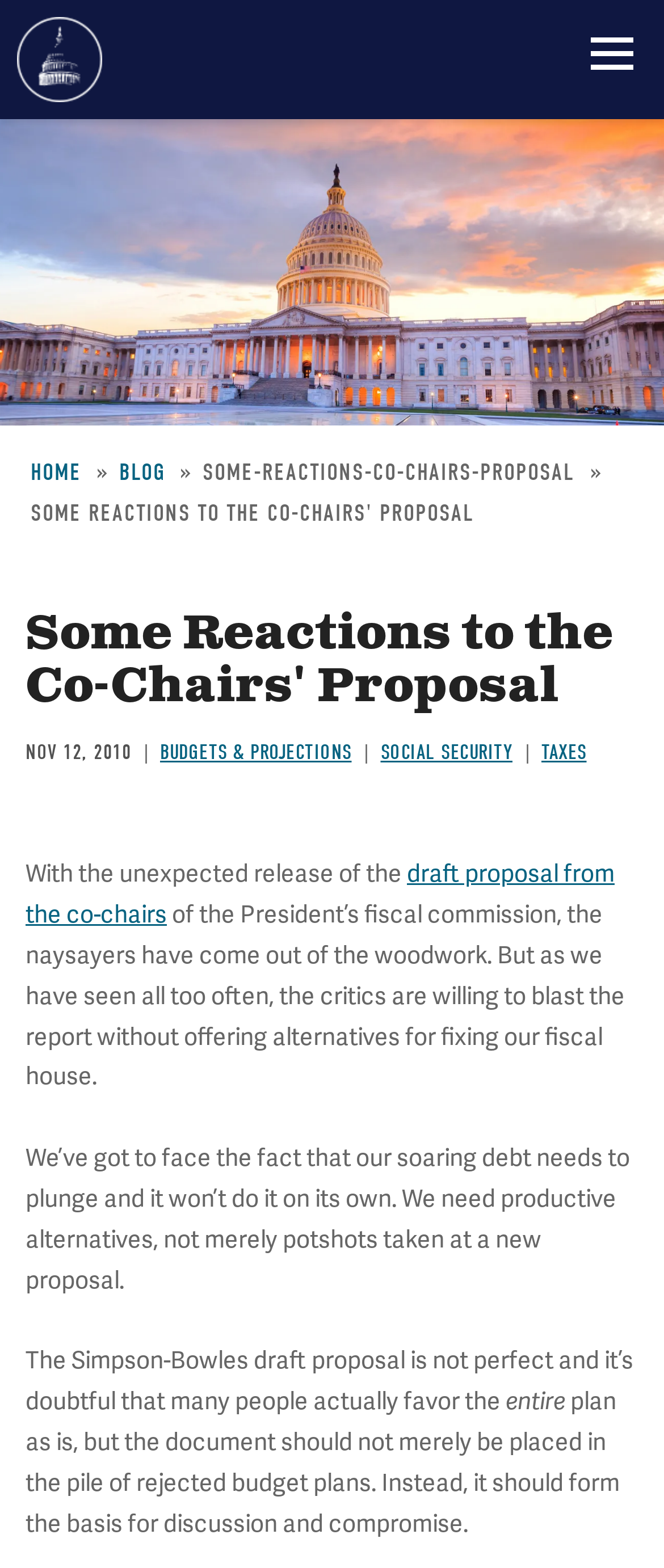Describe all the key features of the webpage in detail.

The webpage is about the Committee for a Responsible Federal Budget, with a focus on reactions to the co-chairs' proposal. At the top left, there is a heading with the committee's name, accompanied by a link to the committee's homepage. On the top right, there is a link to a menu. Below the committee's name, there is a breadcrumb navigation section with links to the homepage, blog, and the current page, "Some Reactions to the Co-Chairs' Proposal".

The main content of the page is divided into sections. The first section has a heading with the title of the article, "Some Reactions to the Co-Chairs' Proposal", followed by the date "NOV 12, 2010". Below the title, there are links to related topics, including "BUDGETS & PROJECTIONS", "SOCIAL SECURITY", and "TAXES".

The main article begins with a paragraph discussing the unexpected release of the draft proposal from the co-chairs of the President's fiscal commission. The text continues with several paragraphs discussing the need for productive alternatives to fix the fiscal house, the imperfections of the Simpson-Bowles draft proposal, and the importance of using the proposal as a basis for discussion and compromise.

Throughout the page, there are no images, but there are several links and headings that provide structure and organization to the content. The overall layout is easy to follow, with clear headings and concise text.